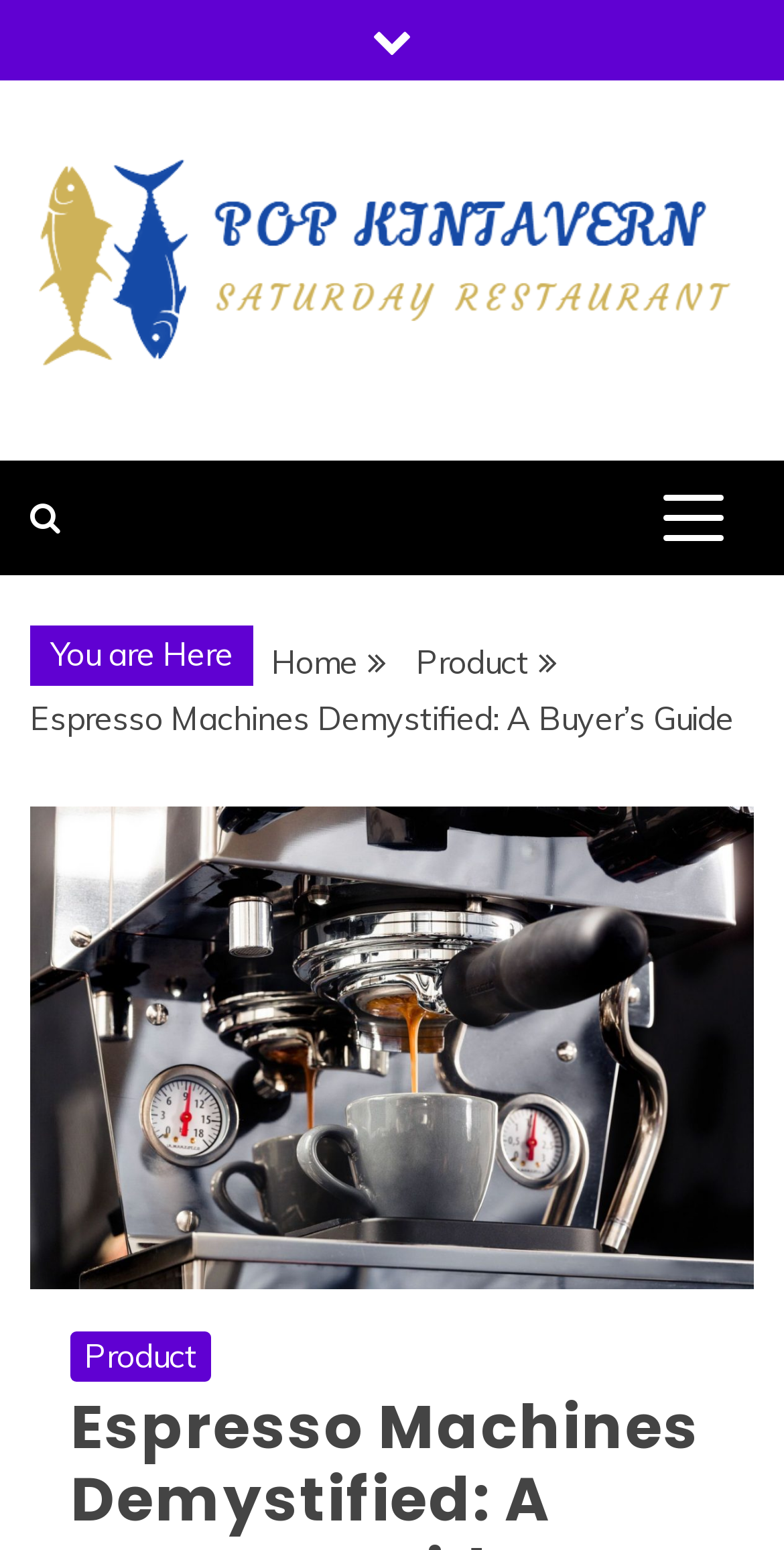Generate a detailed explanation of the webpage's features and information.

The webpage is about a buyer's guide for espresso machines, as indicated by the title "Espresso Machines Demystified: A Buyer’s Guide". At the top left corner, there is a small icon represented by '\uf078'. Next to it, there is a link to "Pop Kintavern" with an accompanying image of the same name. Below this, there is a link to "POP KINTAVERN" and a static text "SATURDAY RESTAURANT".

On the top right corner, there is a button with no text, which controls the primary menu. Below this, there is another icon represented by '\uf002'. To the right of this icon, there is a static text "You are Here" and a navigation section labeled "Breadcrumbs". This section contains links to "Home" and "Product", as well as a static text "Espresso Machines Demystified: A Buyer’s Guide" which is also the title of the webpage.

Below the breadcrumbs section, there is a large image related to the buyer's guide, which takes up most of the page. At the bottom of this image, there is a link to "Product". Overall, the webpage appears to be a guide or review for espresso machines, with a focus on providing information to potential buyers.